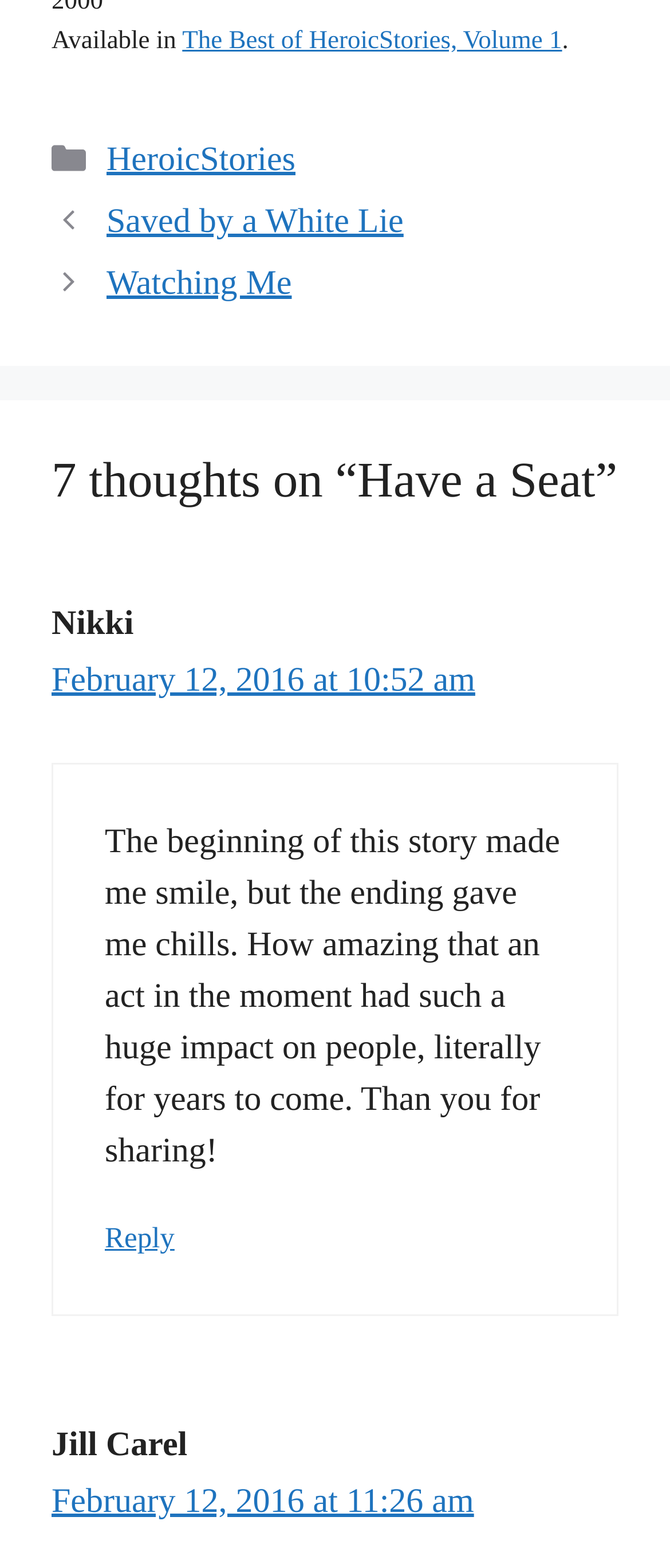What is the category of the article?
Please describe in detail the information shown in the image to answer the question.

The category of the article can be found in the 'Entry meta' section, which contains a link to 'HeroicStories'. This suggests that the article belongs to the HeroicStories category.